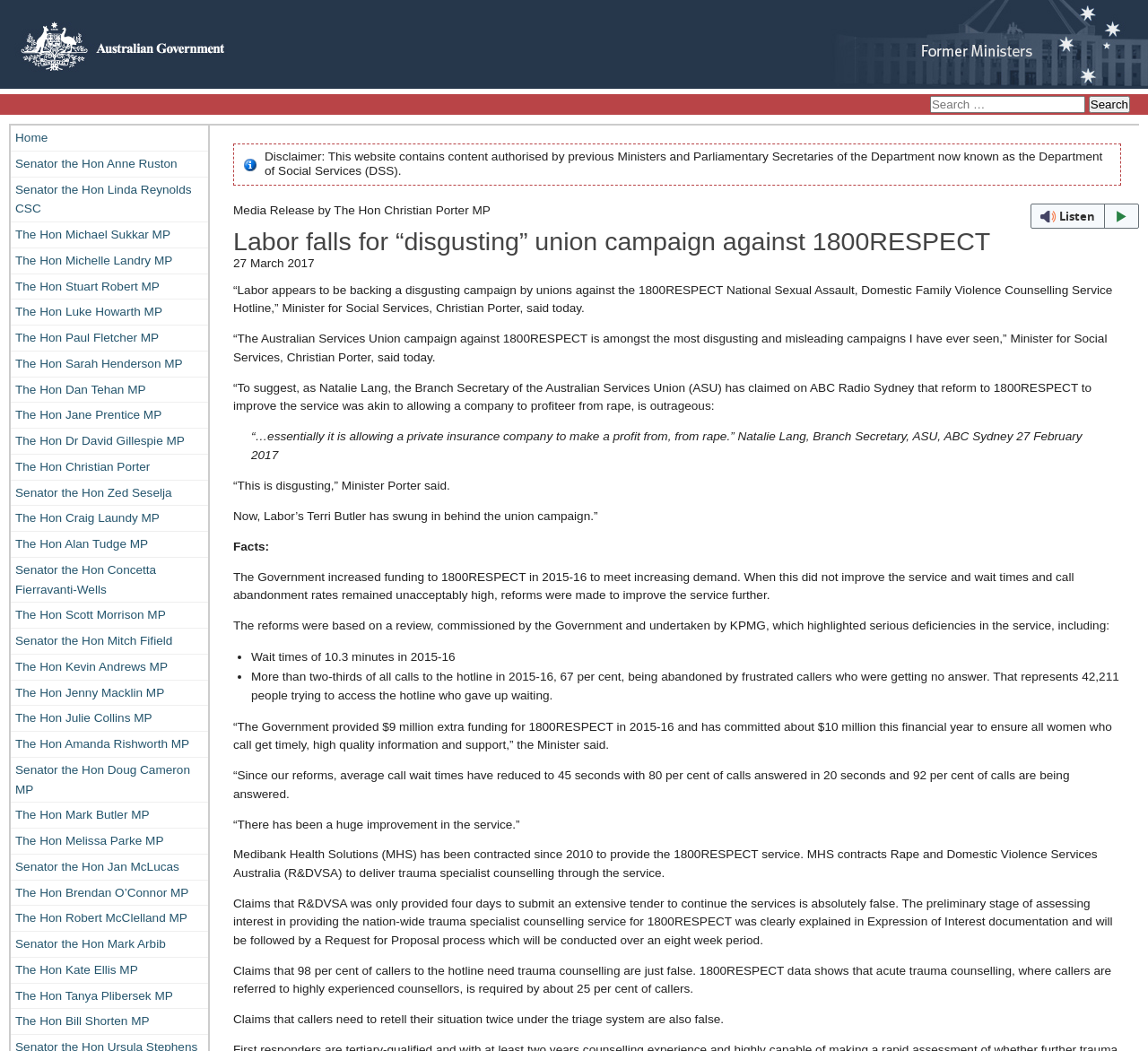Write a detailed summary of the webpage.

This webpage appears to be a government website, specifically a media release from the Australian Government. At the top of the page, there is a search bar and a series of links to different government officials, including ministers and parliamentary secretaries. Below this, there is a disclaimer stating that the website contains content authorized by previous ministers and parliamentary secretaries.

The main content of the page is a media release from the Hon Christian Porter MP, Minister for Social Services, dated March 27, 2017. The release is titled "Labor falls for 'disgusting' union campaign against 1800RESPECT" and criticizes the Australian Services Union's campaign against the 1800RESPECT National Sexual Assault, Domestic Family Violence Counselling Service Hotline.

The release includes several quotes from Minister Porter, as well as a blockquote from Natalie Lang, Branch Secretary of the Australian Services Union. The text also presents several "facts" about the 1800RESPECT service, including that the government increased funding to the service in 2015-16 and implemented reforms to improve the service. These reforms were based on a review by KPMG, which highlighted serious deficiencies in the service, including long wait times and high call abandonment rates.

The page also includes a list of statistics about the service, including that average call wait times have been reduced to 45 seconds and 92% of calls are being answered. Additionally, there are several paragraphs of text refuting claims made by the Australian Services Union about the service.

At the bottom of the page, there is a button to listen to the media release with webReader, and a series of links to other government officials.